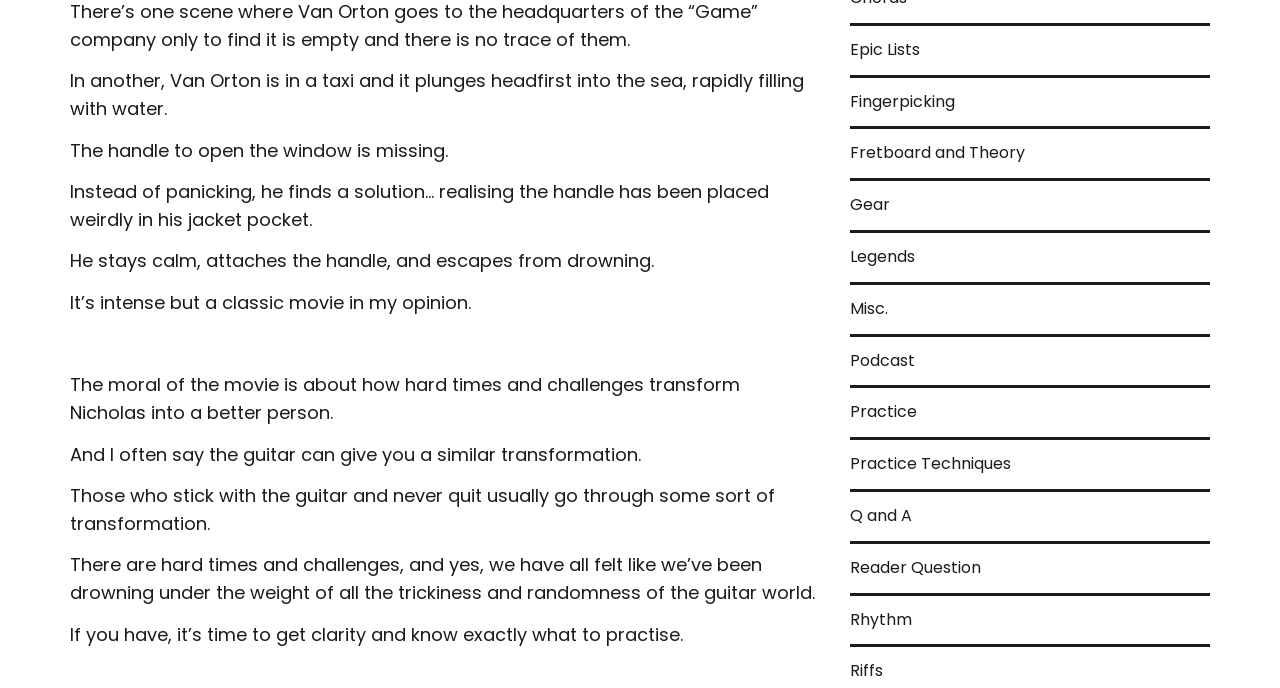Respond to the question with just a single word or phrase: 
What is the author's advice to those feeling overwhelmed?

get clarity